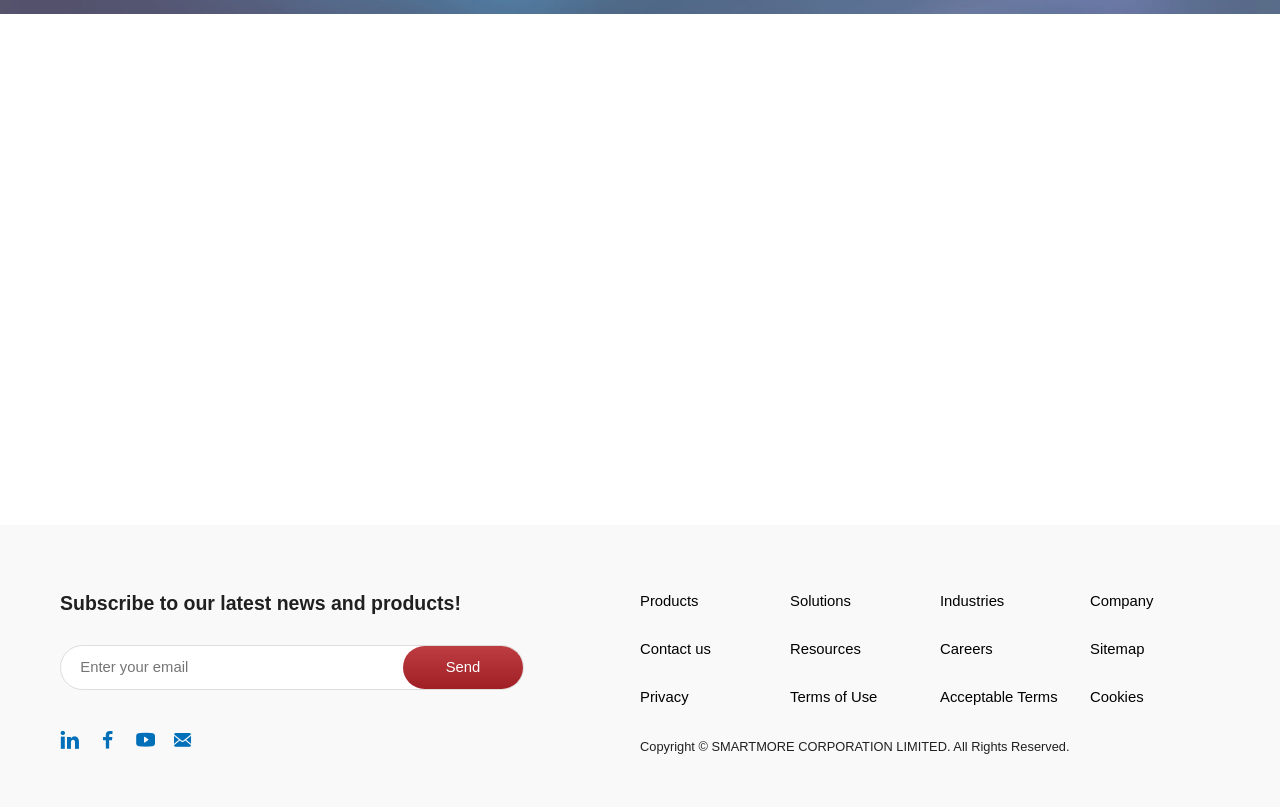Find the bounding box coordinates for the element that must be clicked to complete the instruction: "Click on 'Home'". The coordinates should be four float numbers between 0 and 1, indicated as [left, top, right, bottom].

None